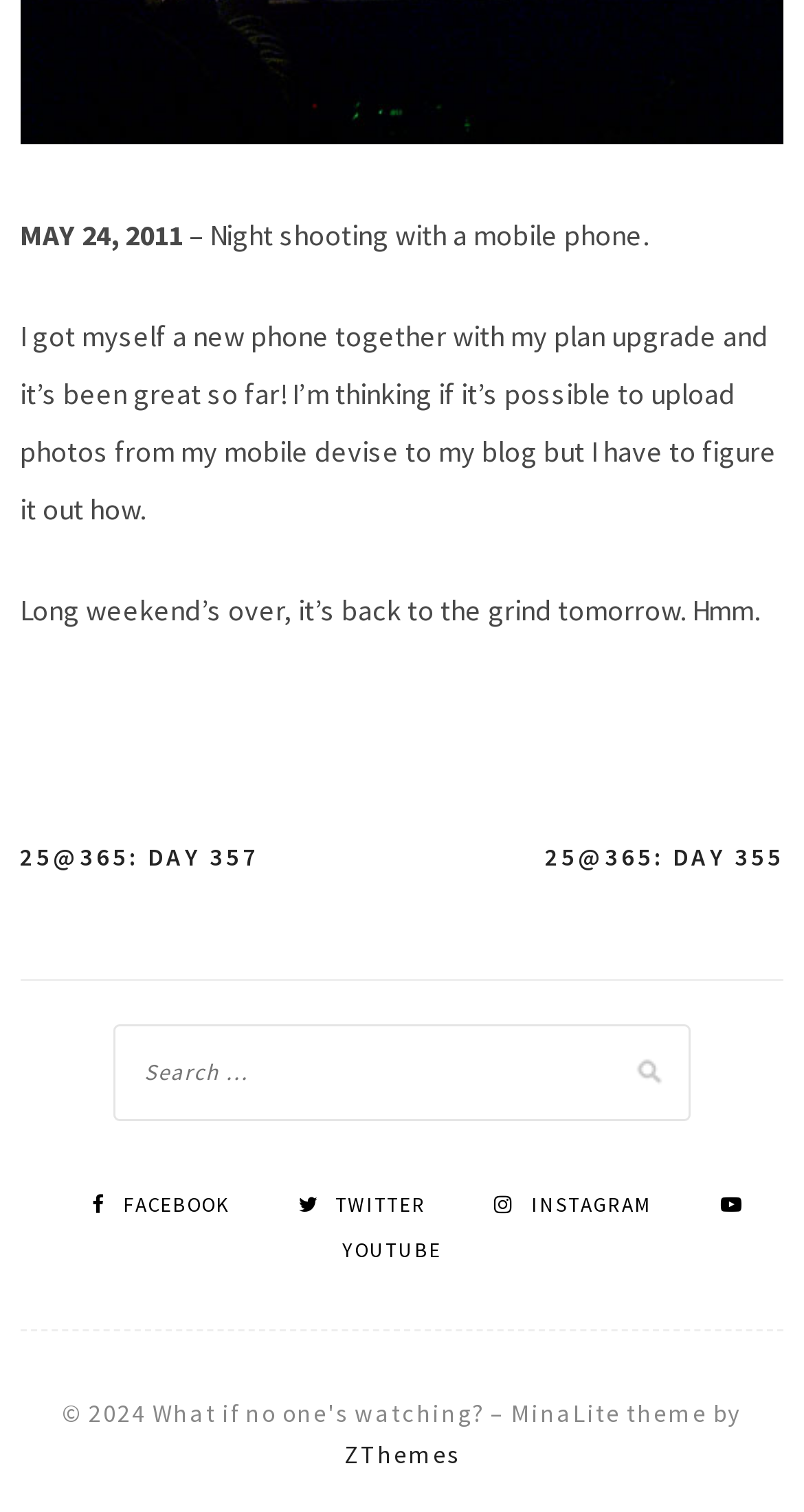Find the bounding box coordinates of the element to click in order to complete this instruction: "View DAY 355 post". The bounding box coordinates must be four float numbers between 0 and 1, denoted as [left, top, right, bottom].

[0.678, 0.553, 0.975, 0.58]